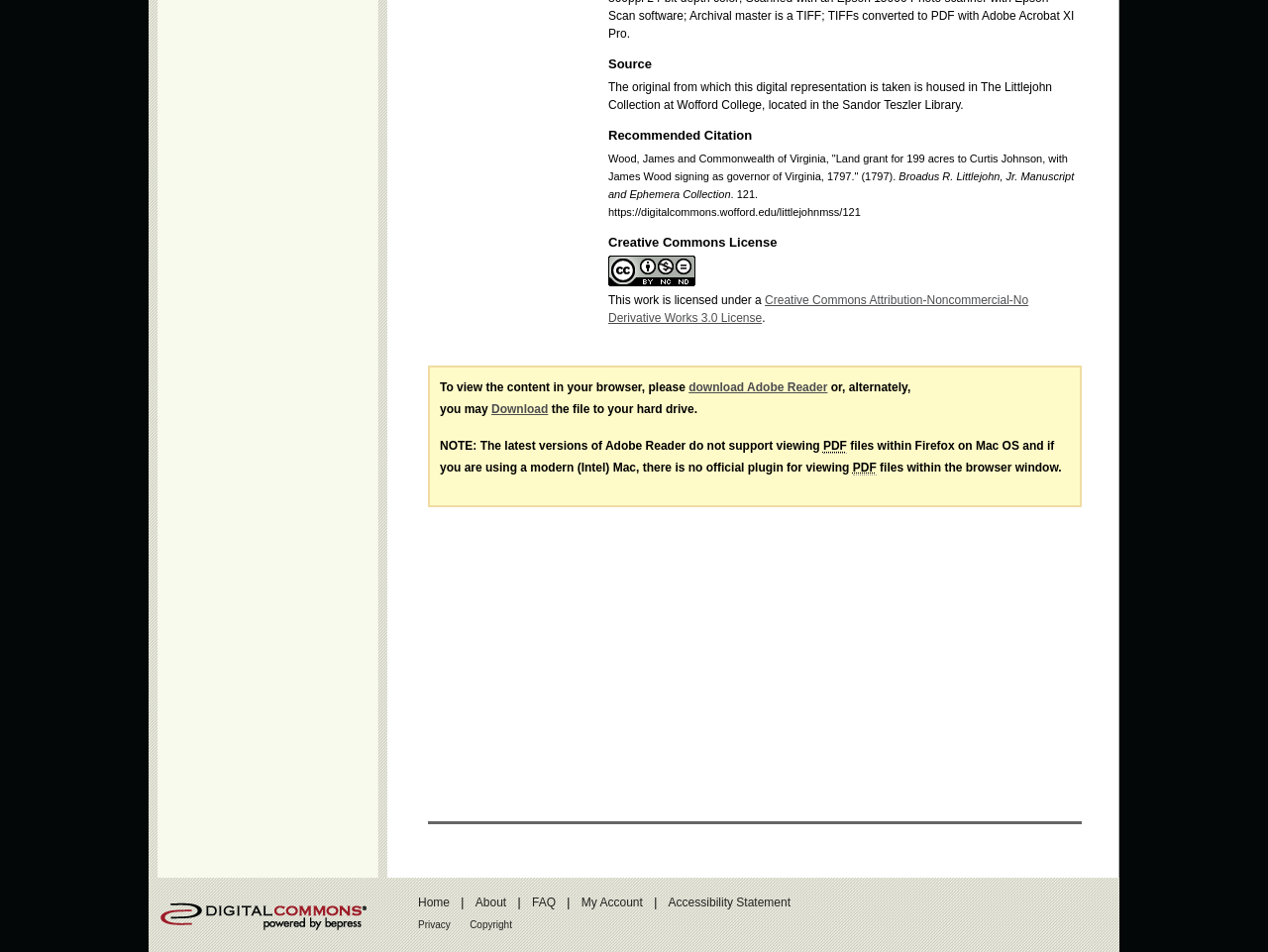Find the bounding box coordinates of the element to click in order to complete the given instruction: "View the Accessibility Statement."

[0.527, 0.941, 0.623, 0.956]